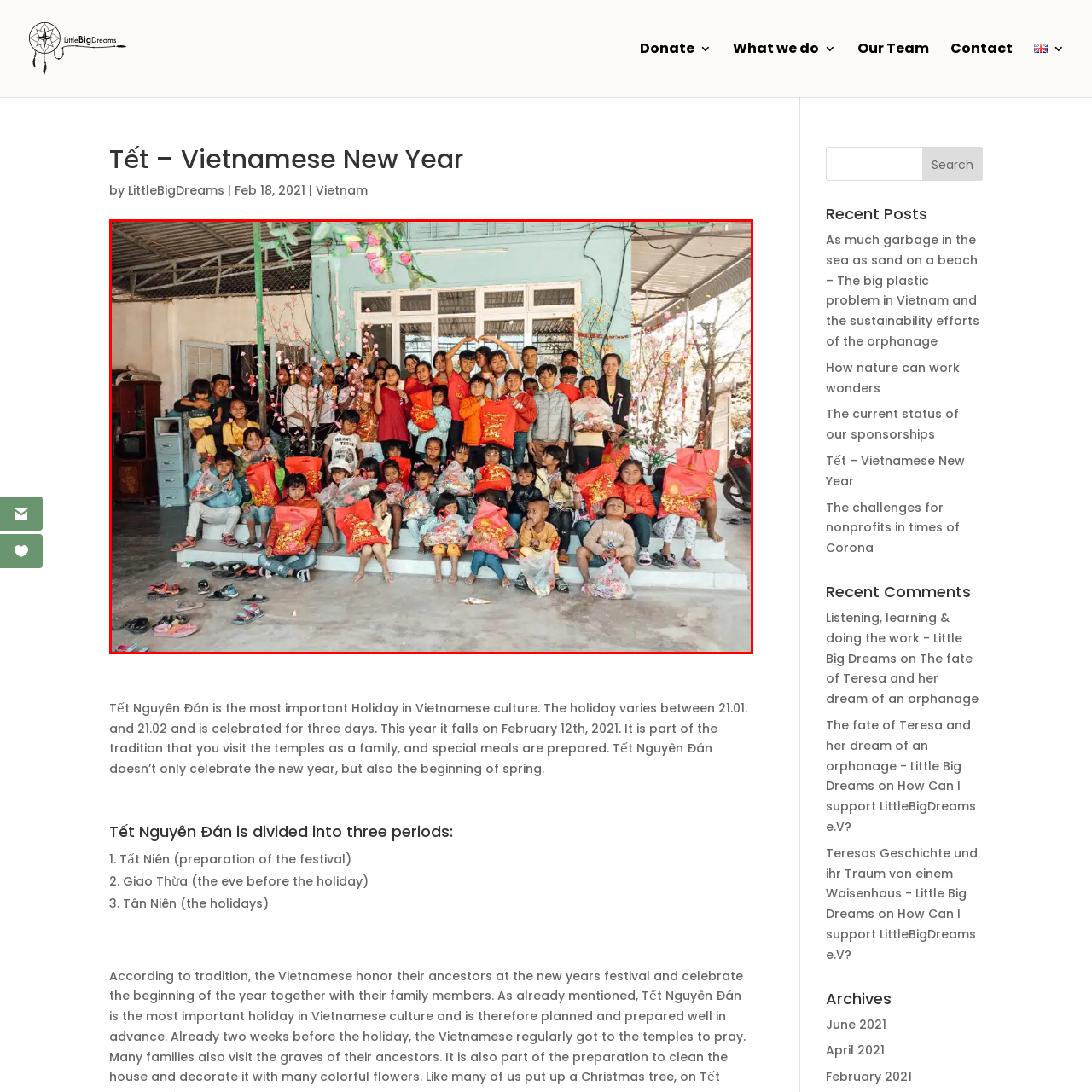What color are the children's outfits?
Analyze the image surrounded by the red bounding box and answer the question in detail.

The caption describes the children as being dressed in bright red outfits featuring auspicious symbols, which suggests that the dominant color of their clothing is red.